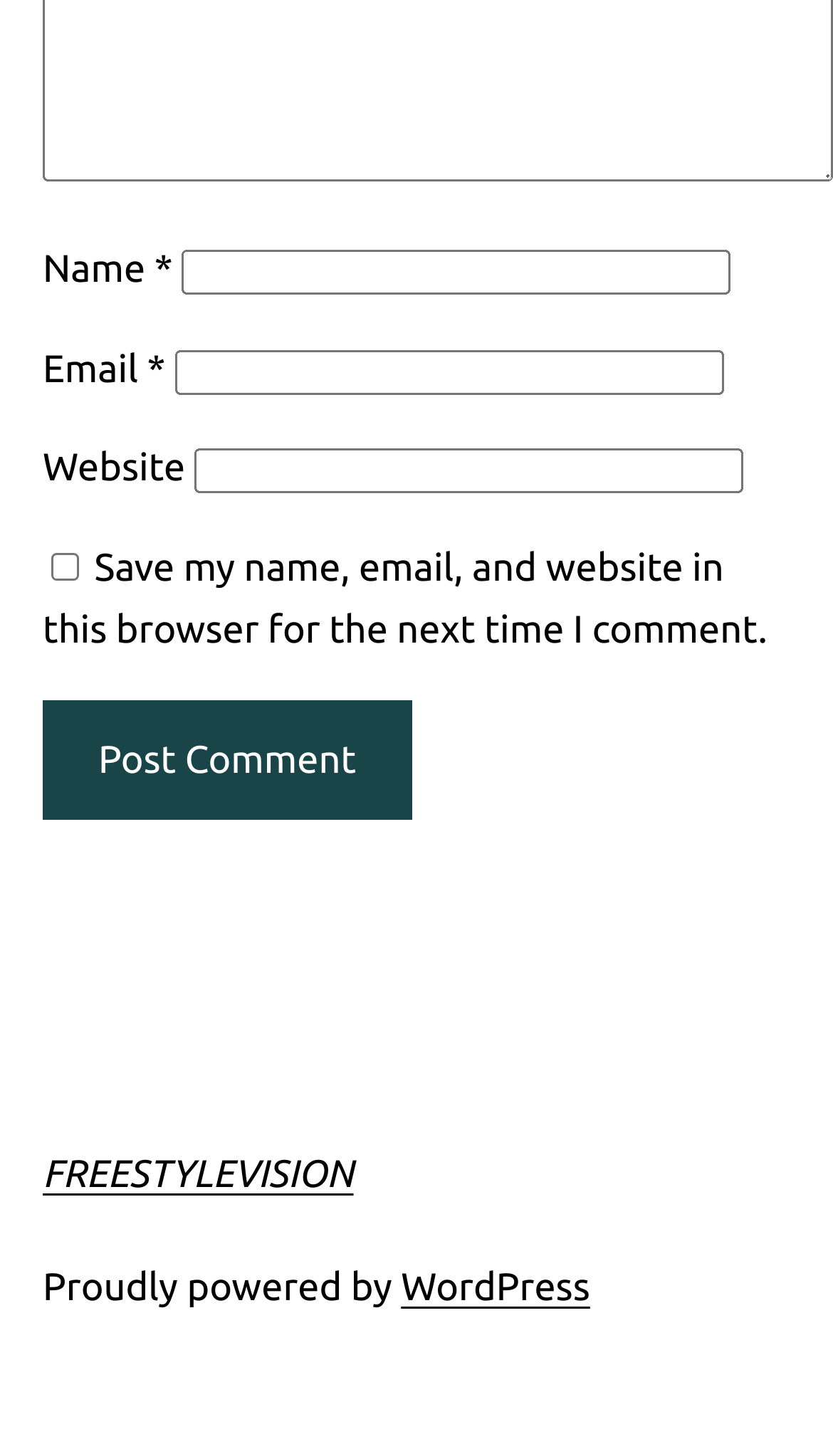For the element described, predict the bounding box coordinates as (top-left x, top-left y, bottom-right x, bottom-right y). All values should be between 0 and 1. Element description: name="submit" value="Post Comment"

[0.051, 0.48, 0.494, 0.564]